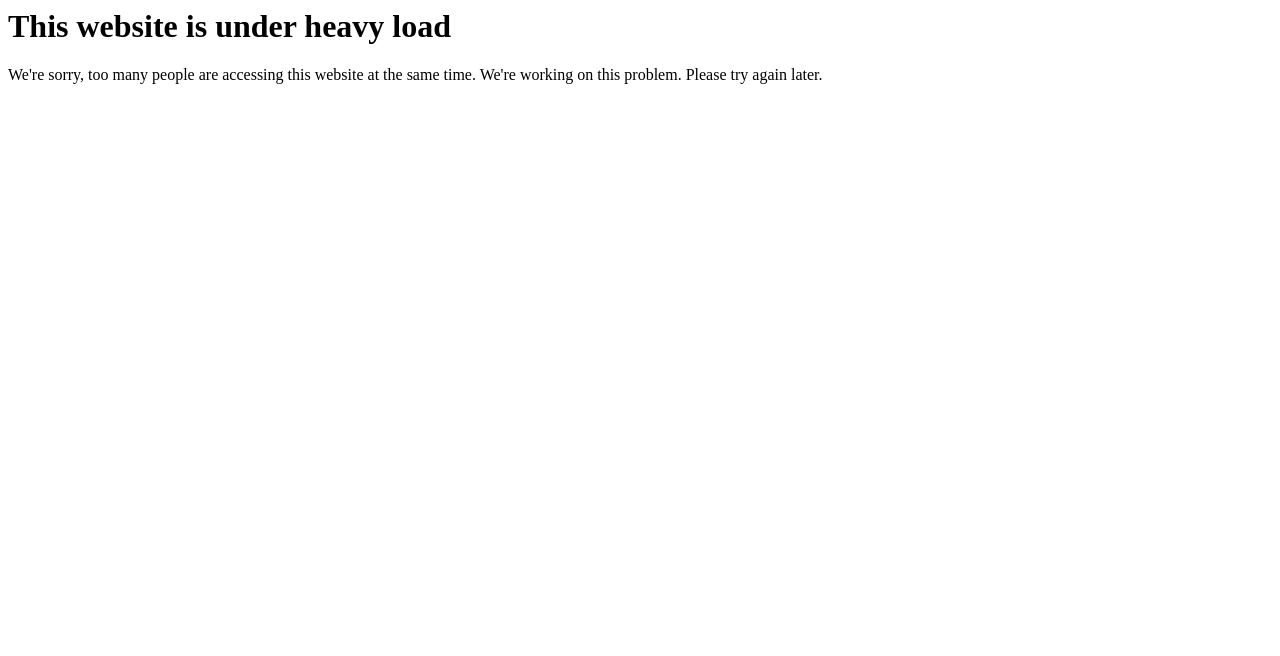What is the main title displayed on this webpage?

This website is under heavy load